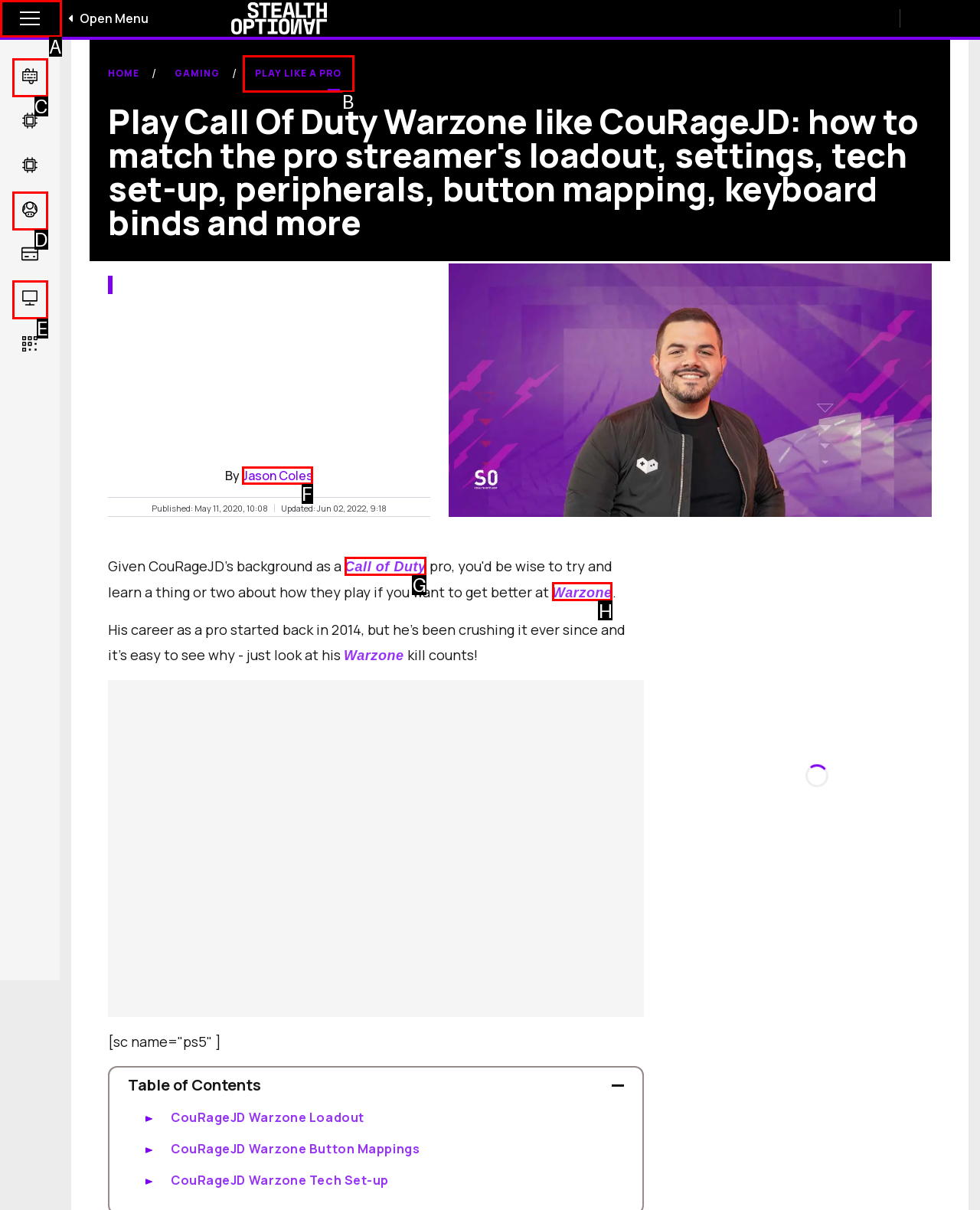Tell me which option I should click to complete the following task: Read the article by Jason Coles Answer with the option's letter from the given choices directly.

F